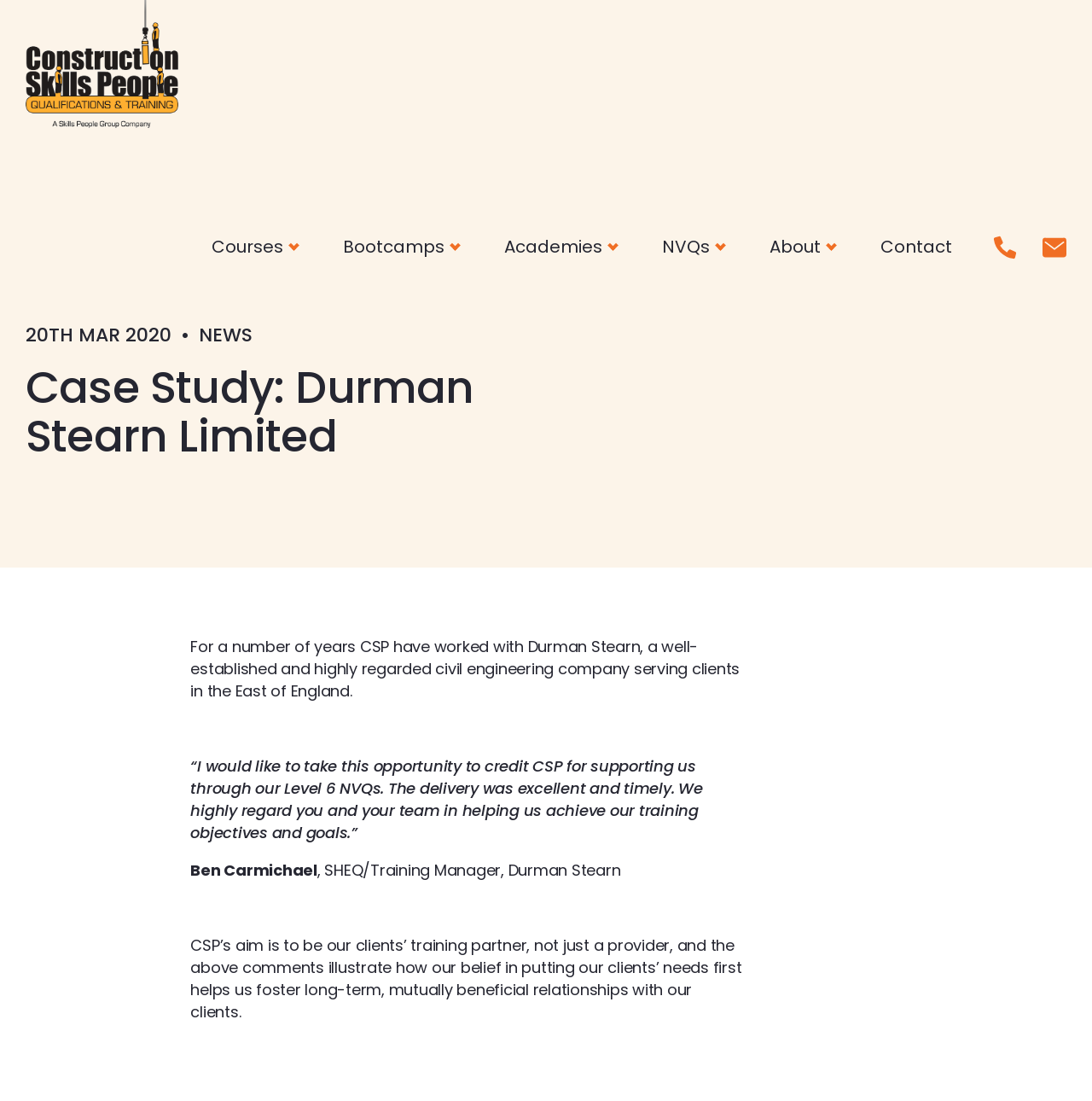Specify the bounding box coordinates of the element's region that should be clicked to achieve the following instruction: "Click on HOME". The bounding box coordinates consist of four float numbers between 0 and 1, in the format [left, top, right, bottom].

None